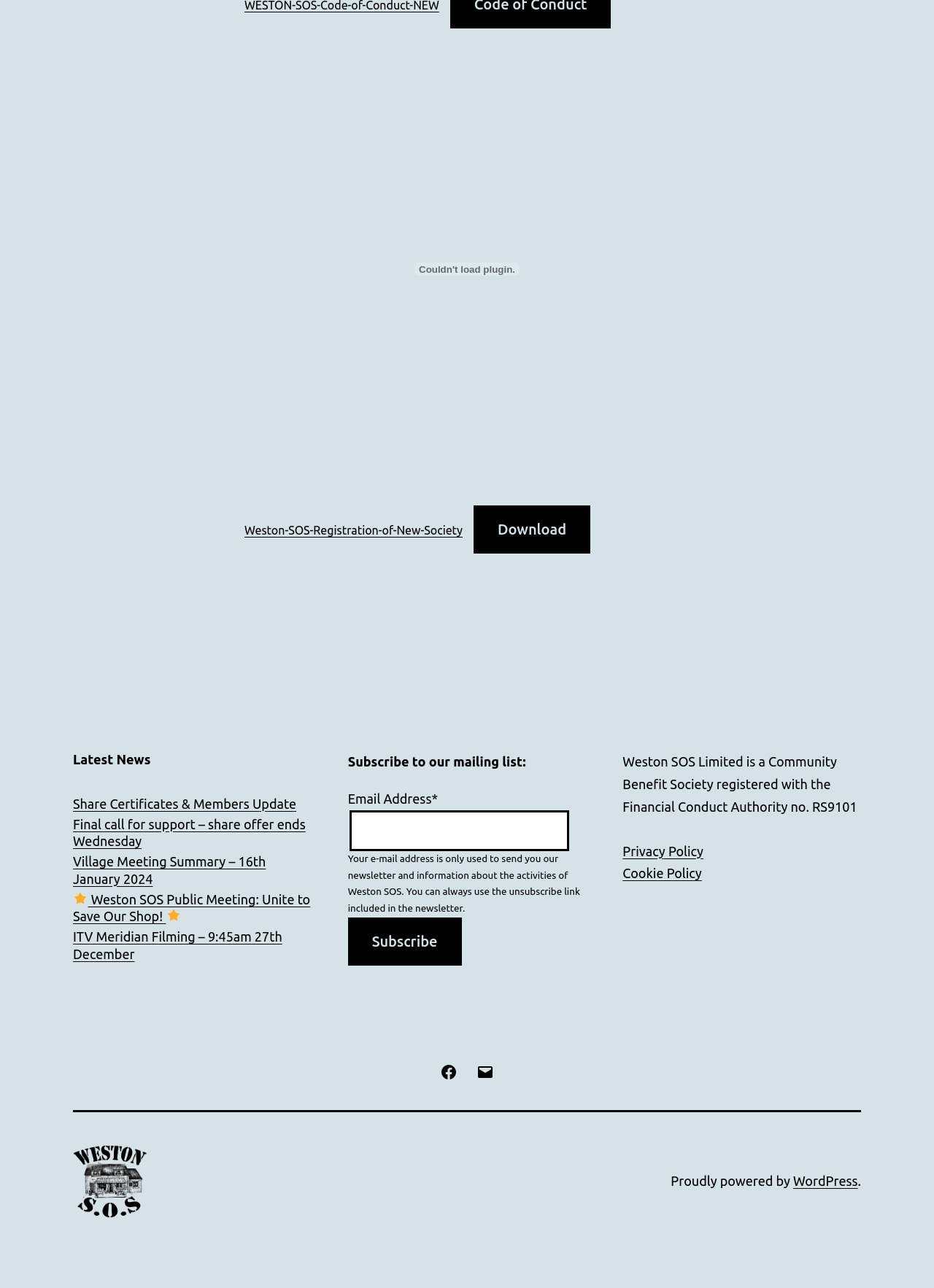Show me the bounding box coordinates of the clickable region to achieve the task as per the instruction: "Click the 'Download' link".

[0.507, 0.393, 0.632, 0.43]